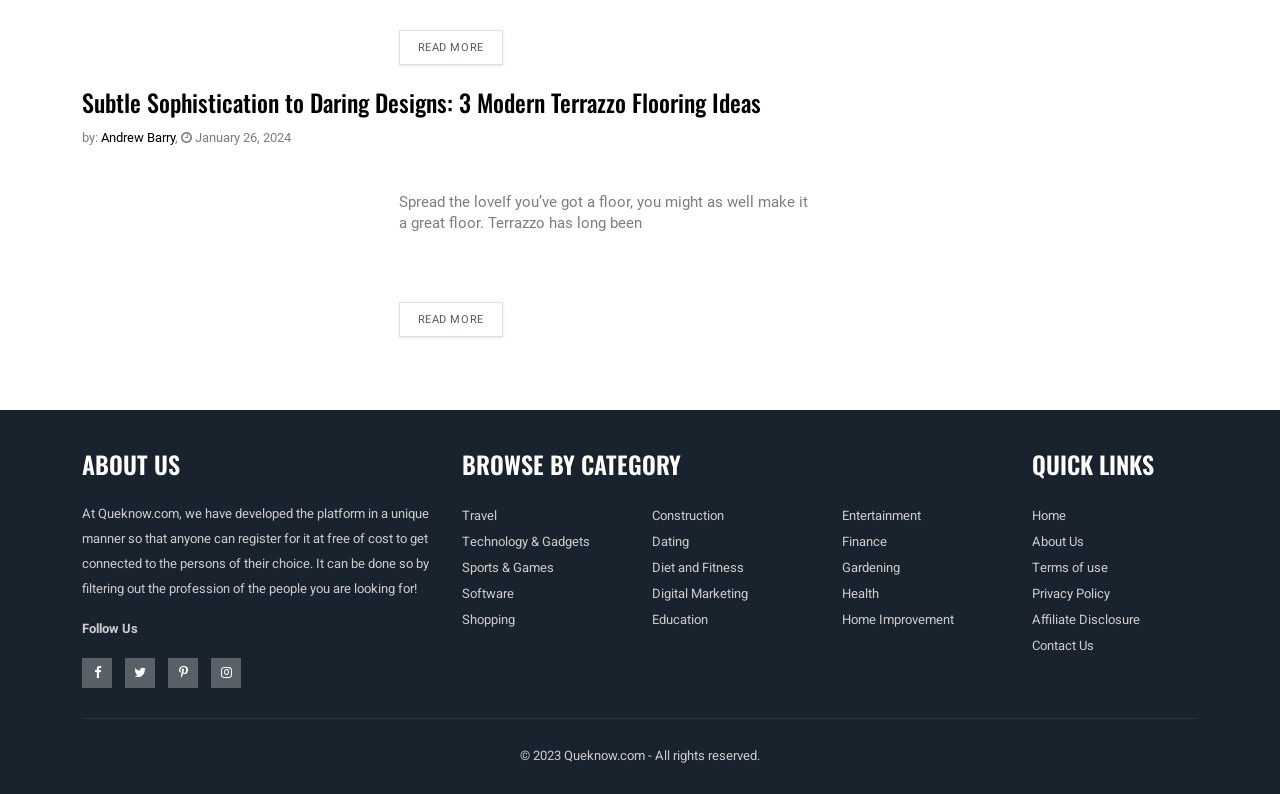Provide a one-word or brief phrase answer to the question:
How many categories are available for browsing?

15